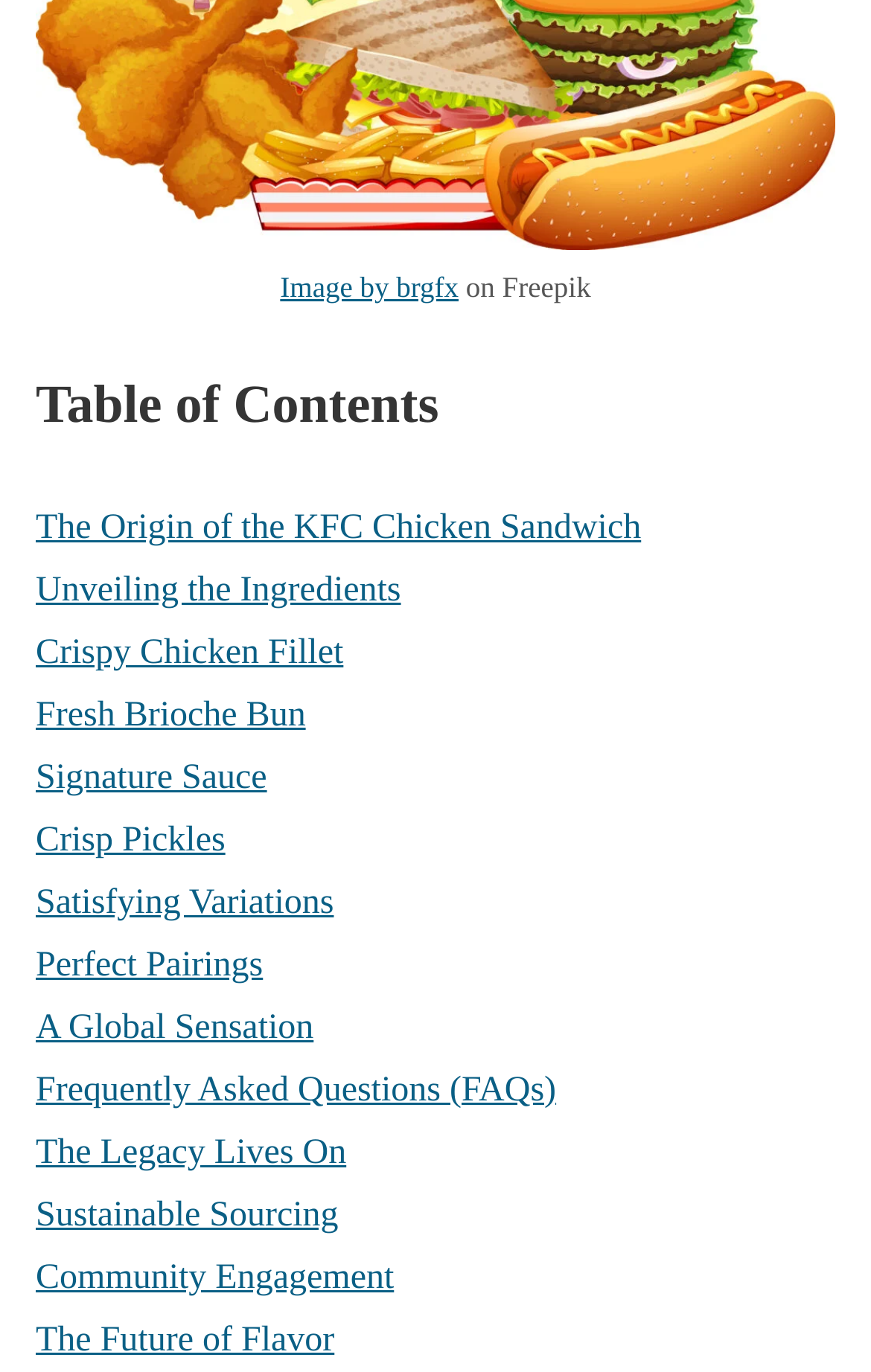Provide the bounding box coordinates for the UI element described in this sentence: "The Future of Flavor". The coordinates should be four float values between 0 and 1, i.e., [left, top, right, bottom].

[0.041, 0.963, 0.384, 0.99]